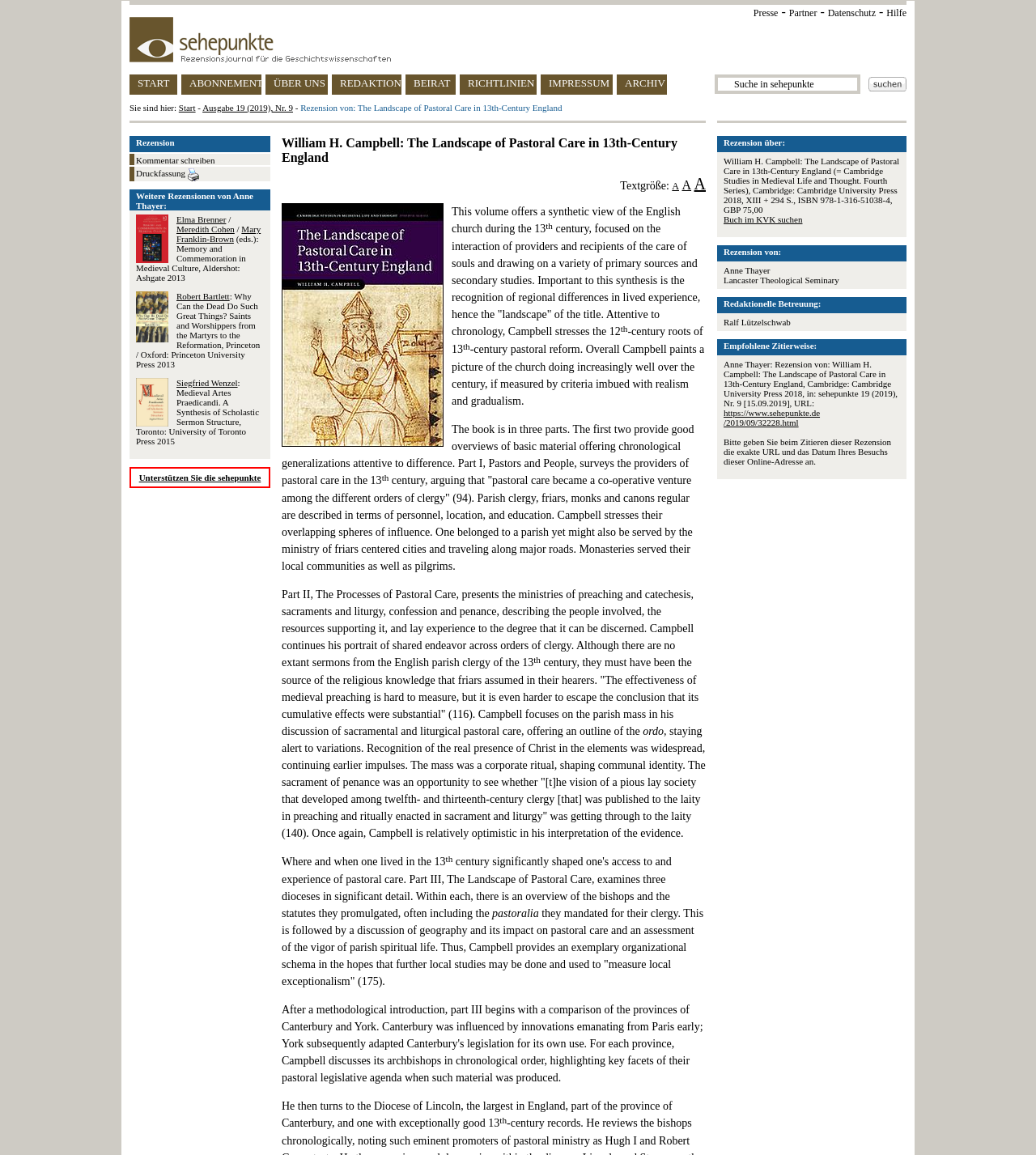Describe all the significant parts and information present on the webpage.

This webpage is a review of a book titled "The Landscape of Pastoral Care in 13th-Century England" by William H. Campbell. The page is divided into several sections, with a navigation menu at the top and a search bar on the right side. 

At the top, there are several links, including "Presse", "Partner", "Datenschutz", and "Hilfe", which are aligned horizontally. Below these links, there is a logo of "sehepunkte" on the left side, accompanied by several links, including "START", "ABONNEMENT", "ÜBER UNS", "REDAKTION", "BEIRAT", "RICHTLINIEN", and "IMPRESSUM", which are arranged horizontally. 

On the right side, there is a search bar with a magnifying glass icon and a "Suchen" button. Below the search bar, there is a link to "ARCHIV". 

The main content of the page is a review of the book, which is divided into several sections. The title of the book and the author's name are displayed prominently at the top of the review. The review is written by Anne Thayer from Lancaster Theological Seminary, and it provides a detailed summary of the book's content, including its structure, main arguments, and conclusions. 

The review is accompanied by several links, including a link to the book's publisher, Cambridge University Press, and a link to the reviewer's previous reviews. There are also several images on the page, including a picture of the book's cover and images related to the book's content. 

At the bottom of the page, there are several links, including a link to write a comment, a link to print the page, and a link to support "sehepunkte". There are also several links to other reviews written by the same reviewer.